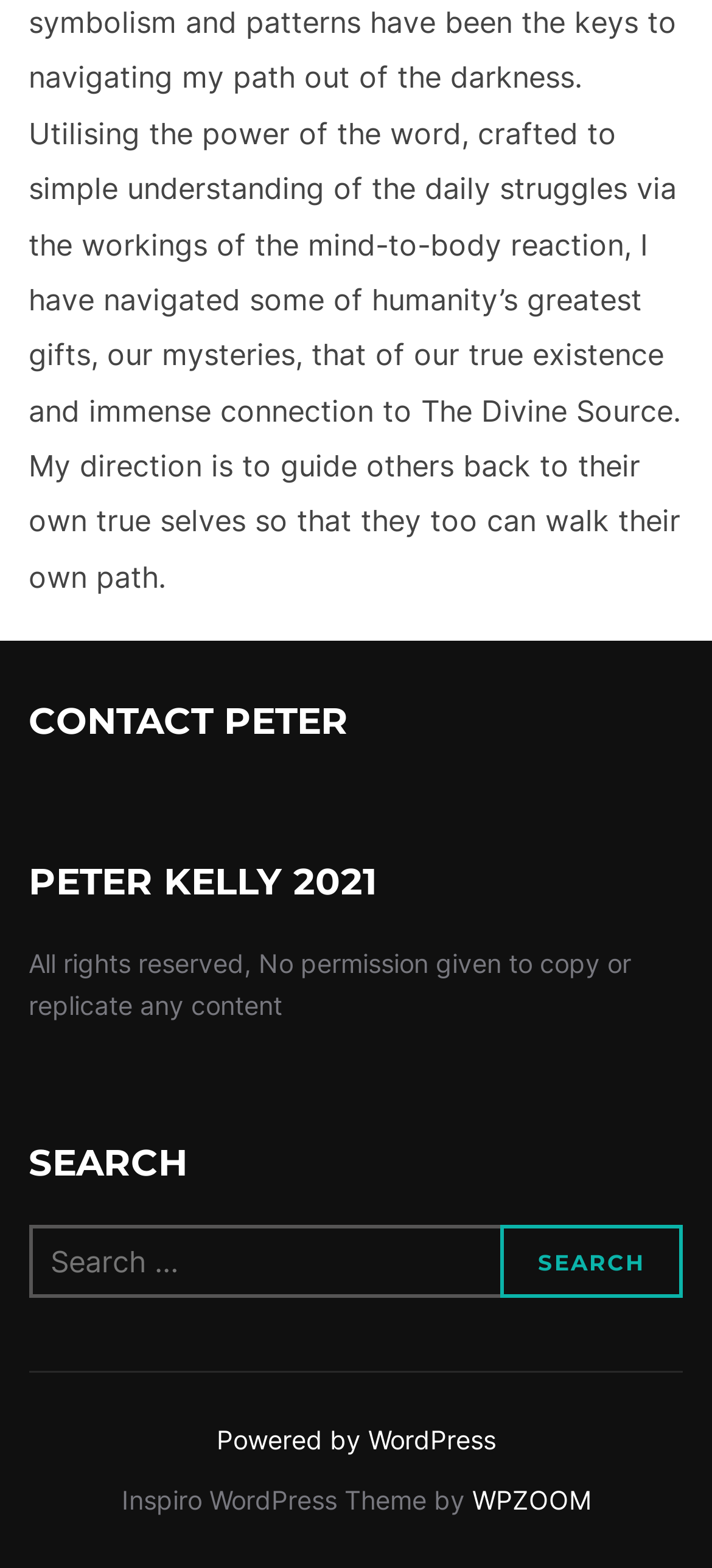What is the function of the button in the search section?
Please provide a comprehensive answer based on the contents of the image.

The search section of the webpage contains a button element with the text 'SEARCH', which suggests that the function of this button is to initiate a search based on the input provided in the search box.